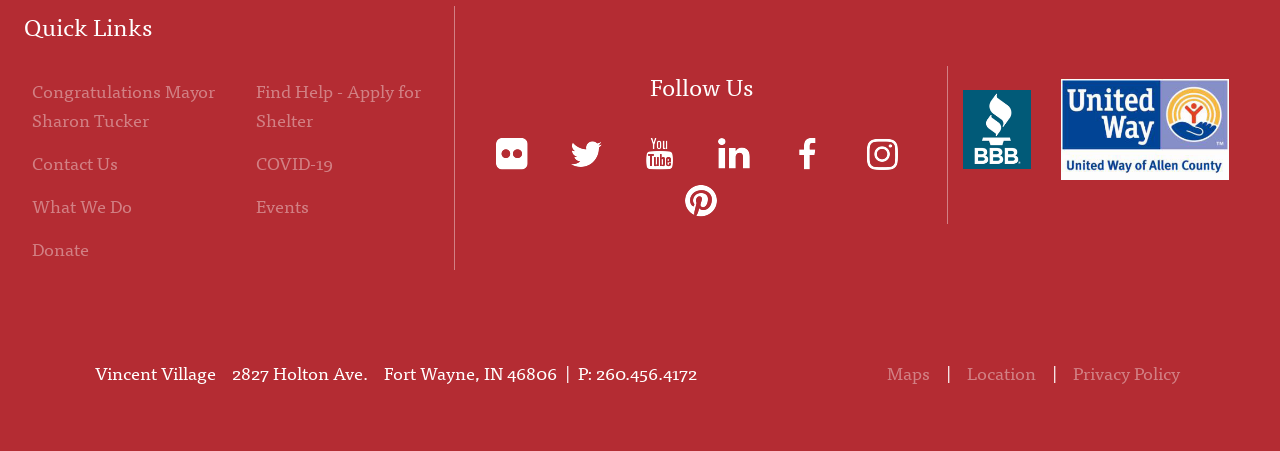Kindly determine the bounding box coordinates of the area that needs to be clicked to fulfill this instruction: "Read the Privacy Policy".

[0.838, 0.794, 0.921, 0.858]